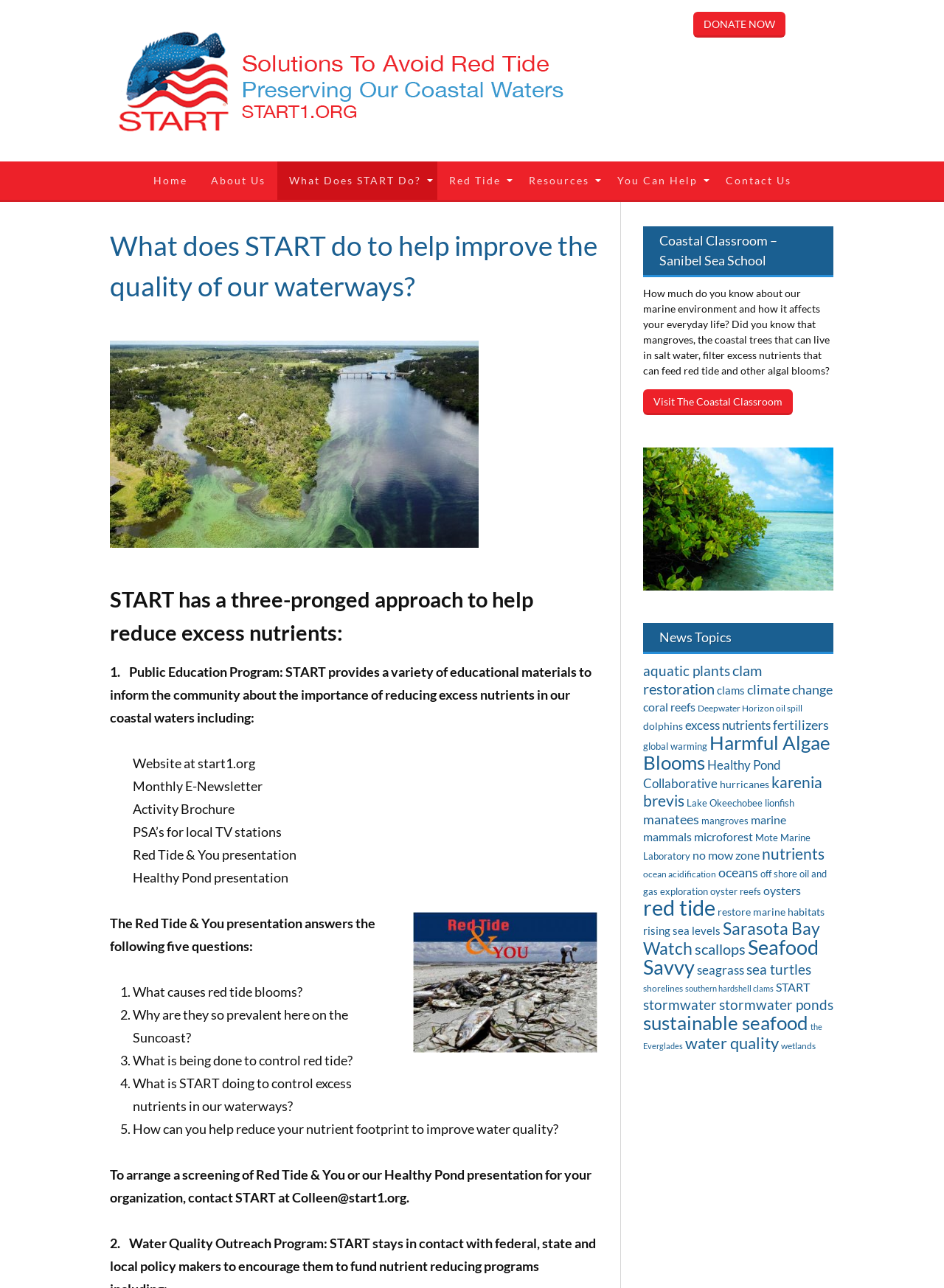Can you show the bounding box coordinates of the region to click on to complete the task described in the instruction: "Visit the 'Coastal Classroom'"?

[0.681, 0.302, 0.84, 0.322]